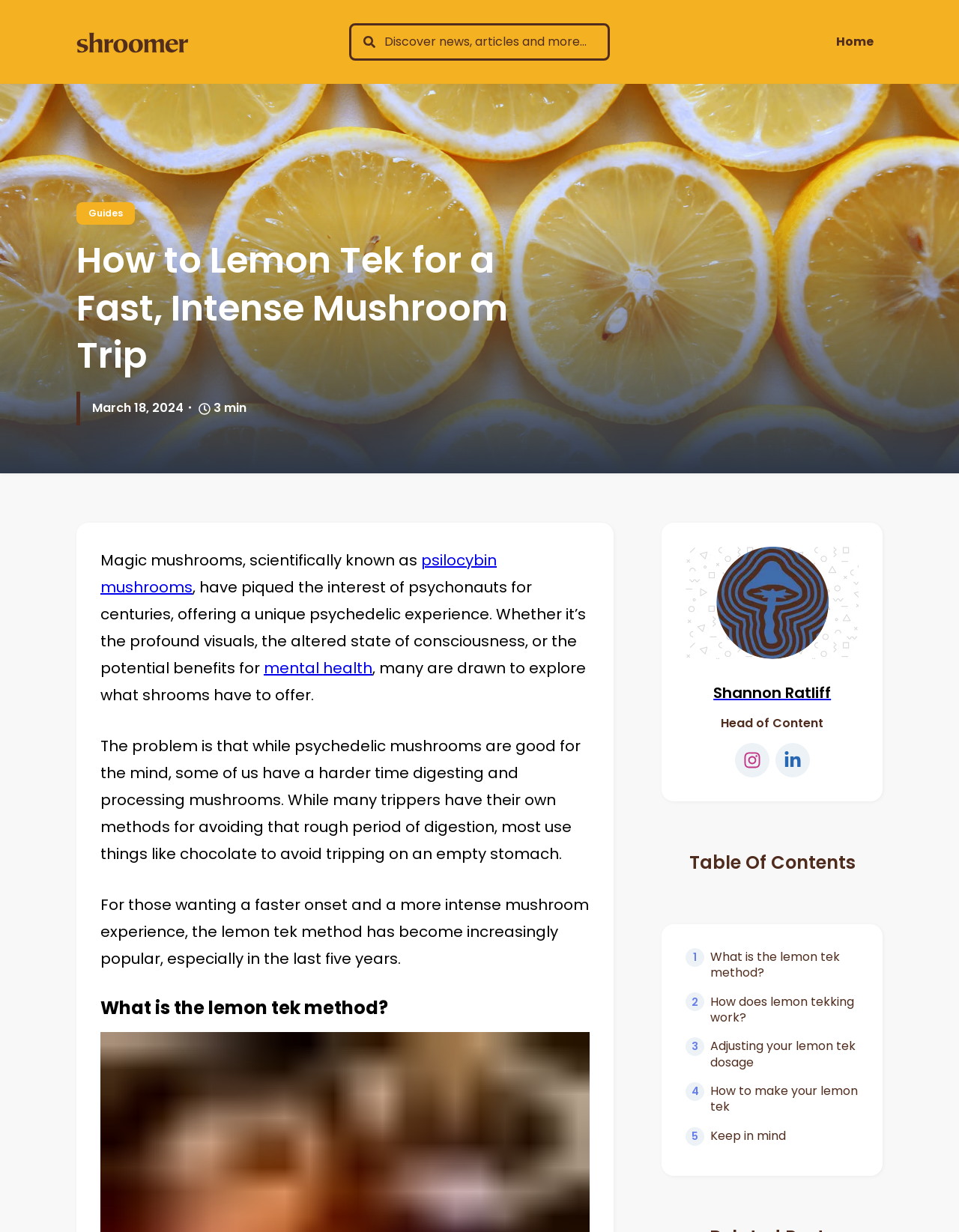From the screenshot, find the bounding box of the UI element matching this description: "5Keep in mind". Supply the bounding box coordinates in the form [left, top, right, bottom], each a float between 0 and 1.

[0.715, 0.915, 0.895, 0.93]